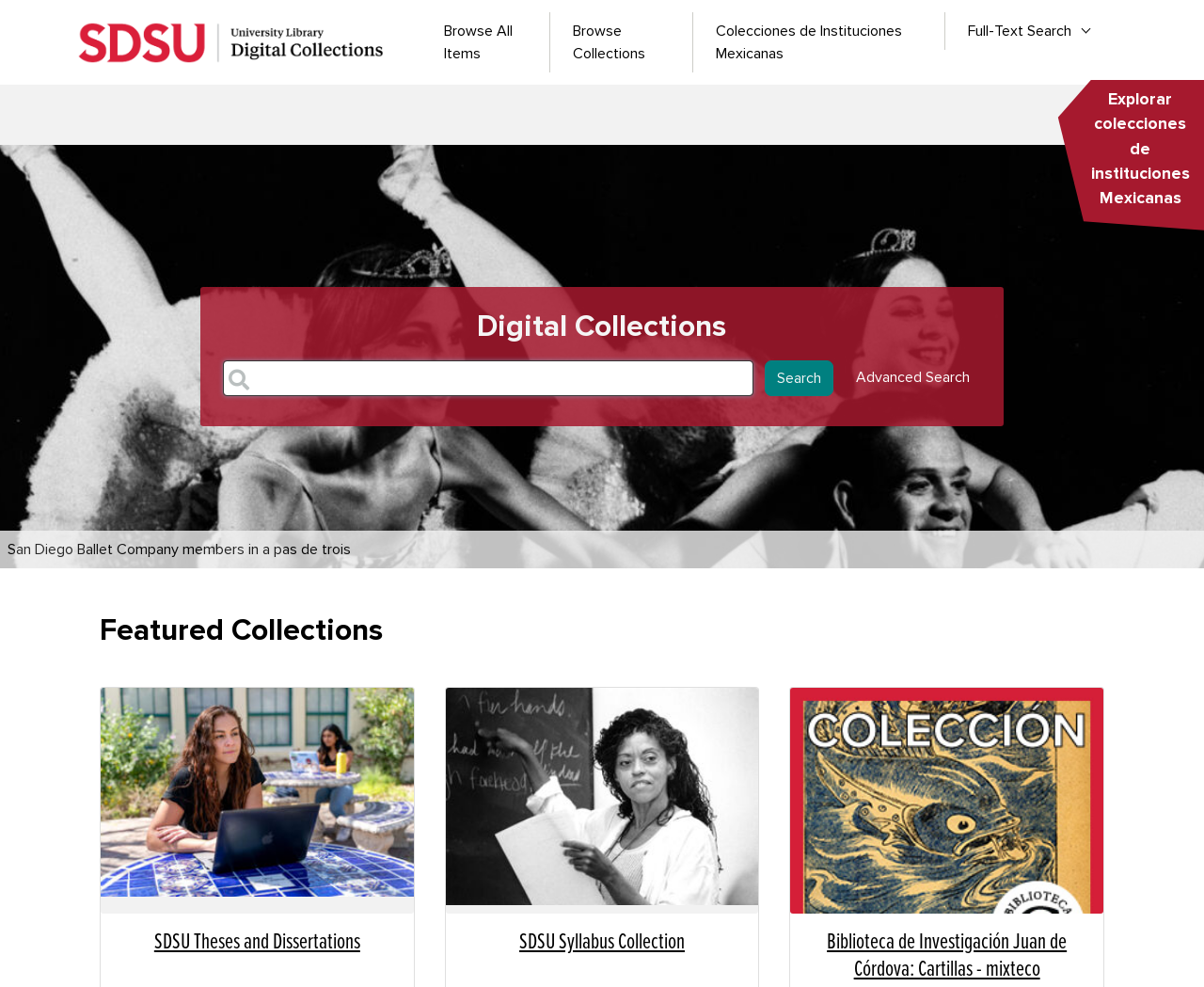Determine the coordinates of the bounding box for the clickable area needed to execute this instruction: "Click the 'Blog' button".

None